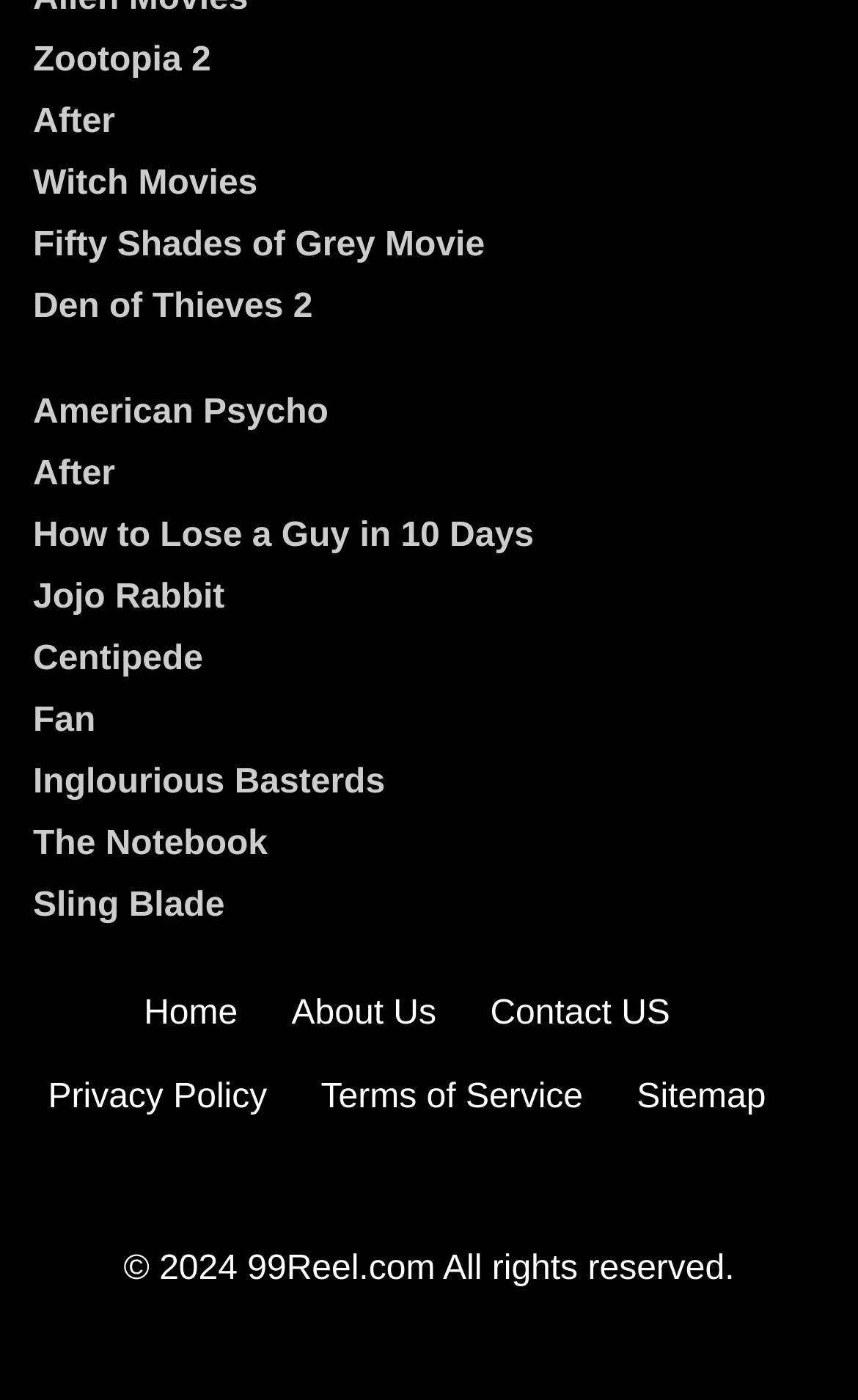Are there any links to TV shows on the webpage?
Based on the visual, give a brief answer using one word or a short phrase.

No